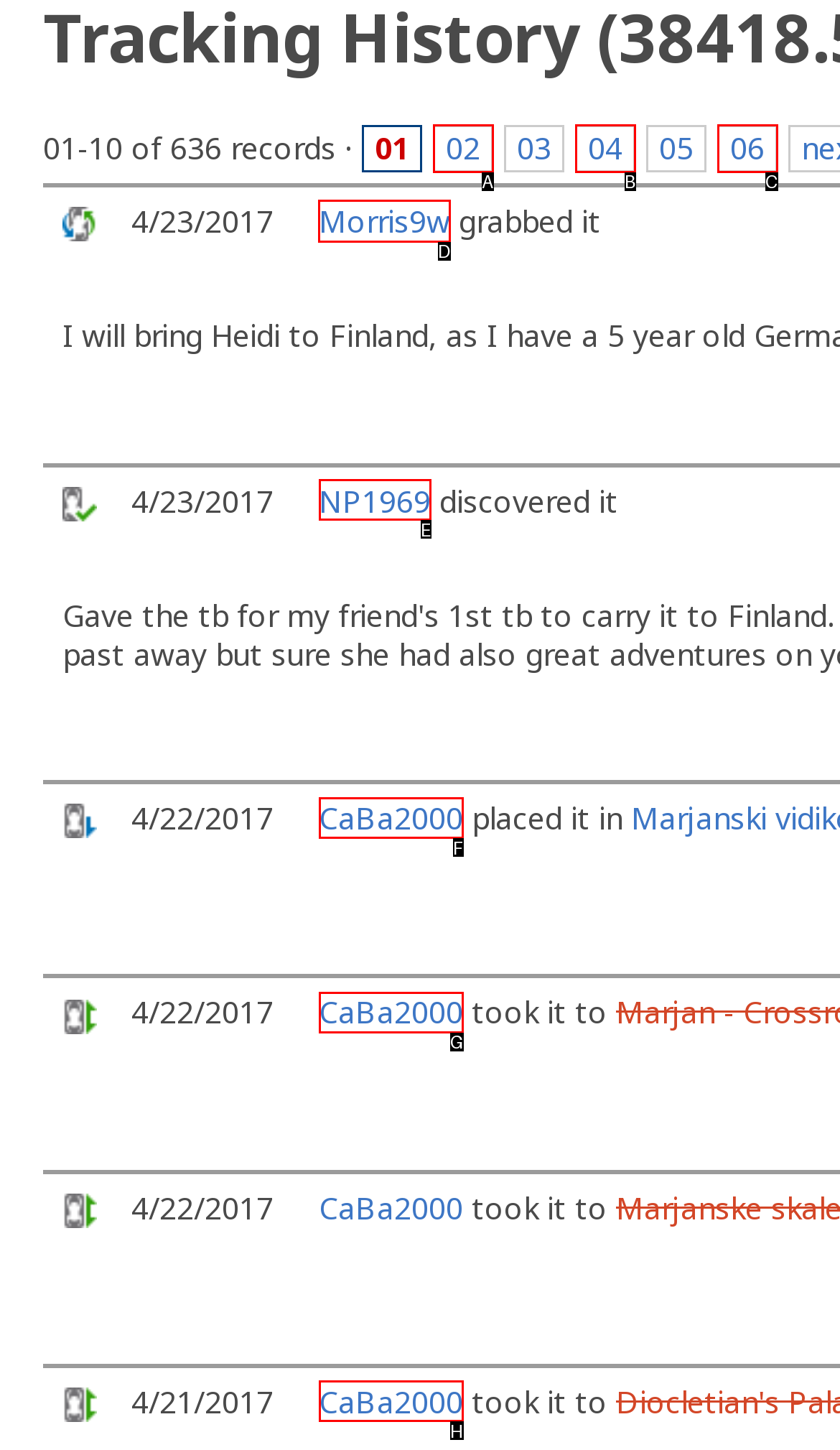Which option should be clicked to complete this task: visit Morris9w's profile
Reply with the letter of the correct choice from the given choices.

D